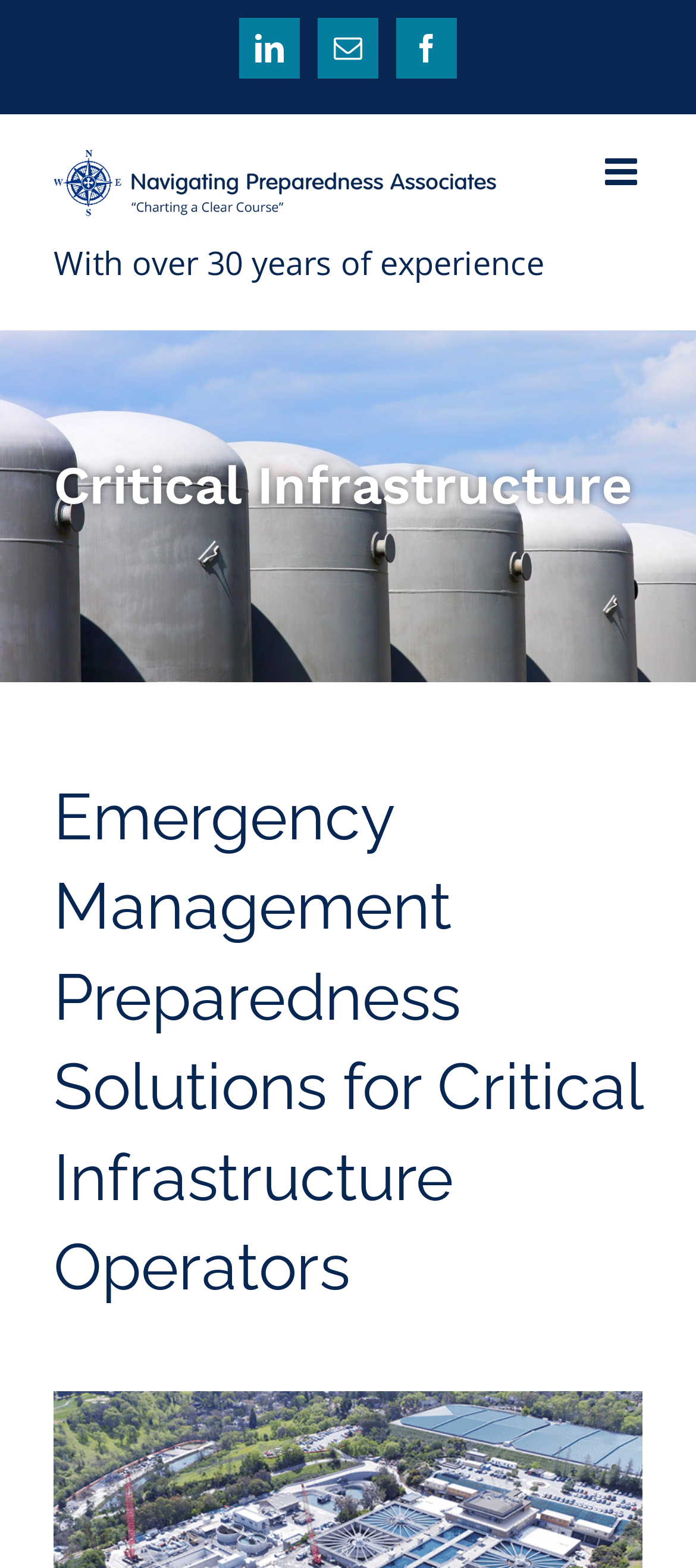Calculate the bounding box coordinates of the UI element given the description: "Email".

[0.456, 0.011, 0.544, 0.05]